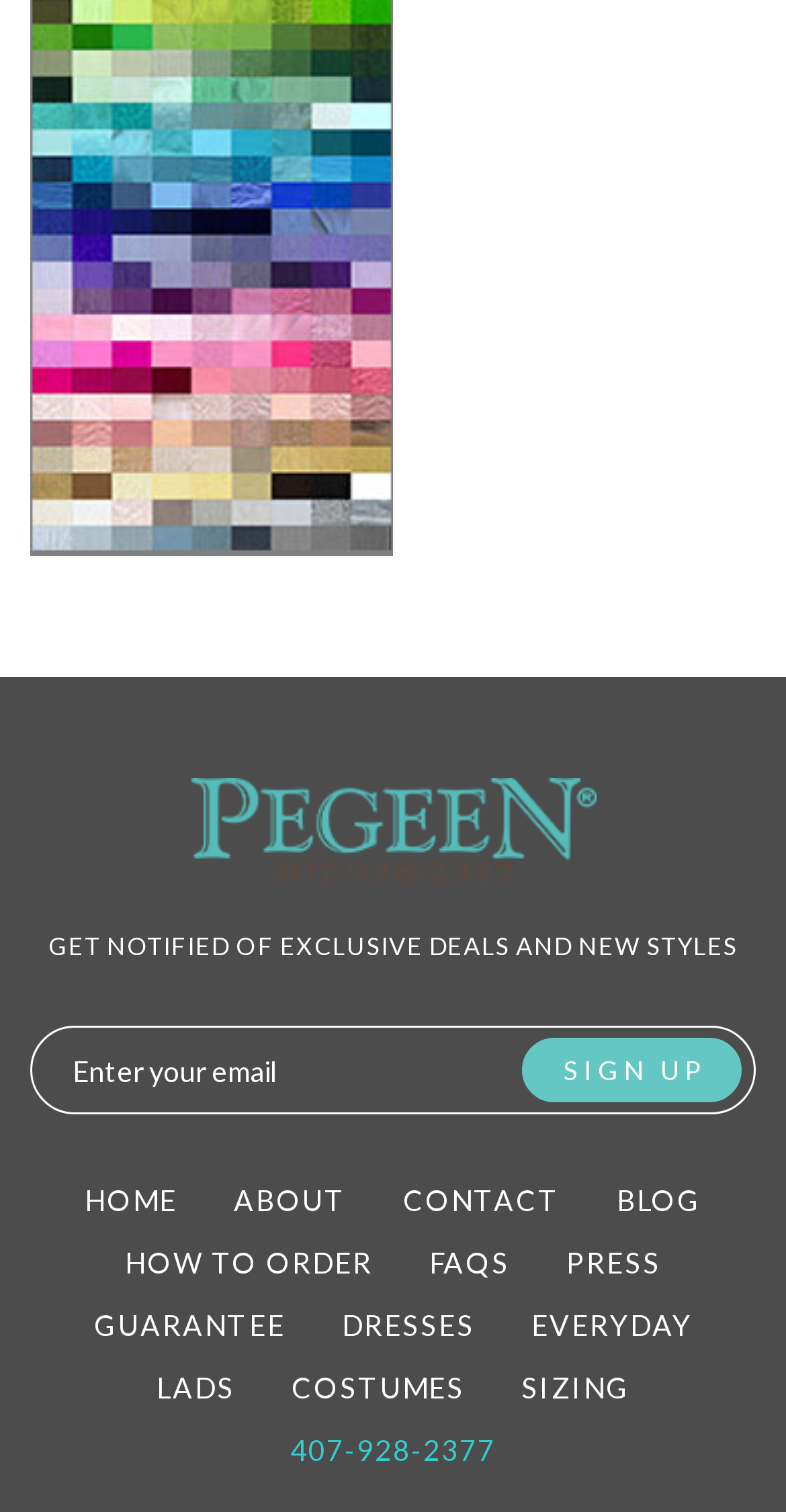Identify the bounding box for the UI element that is described as follows: "Concentric Advisors, ULC".

None